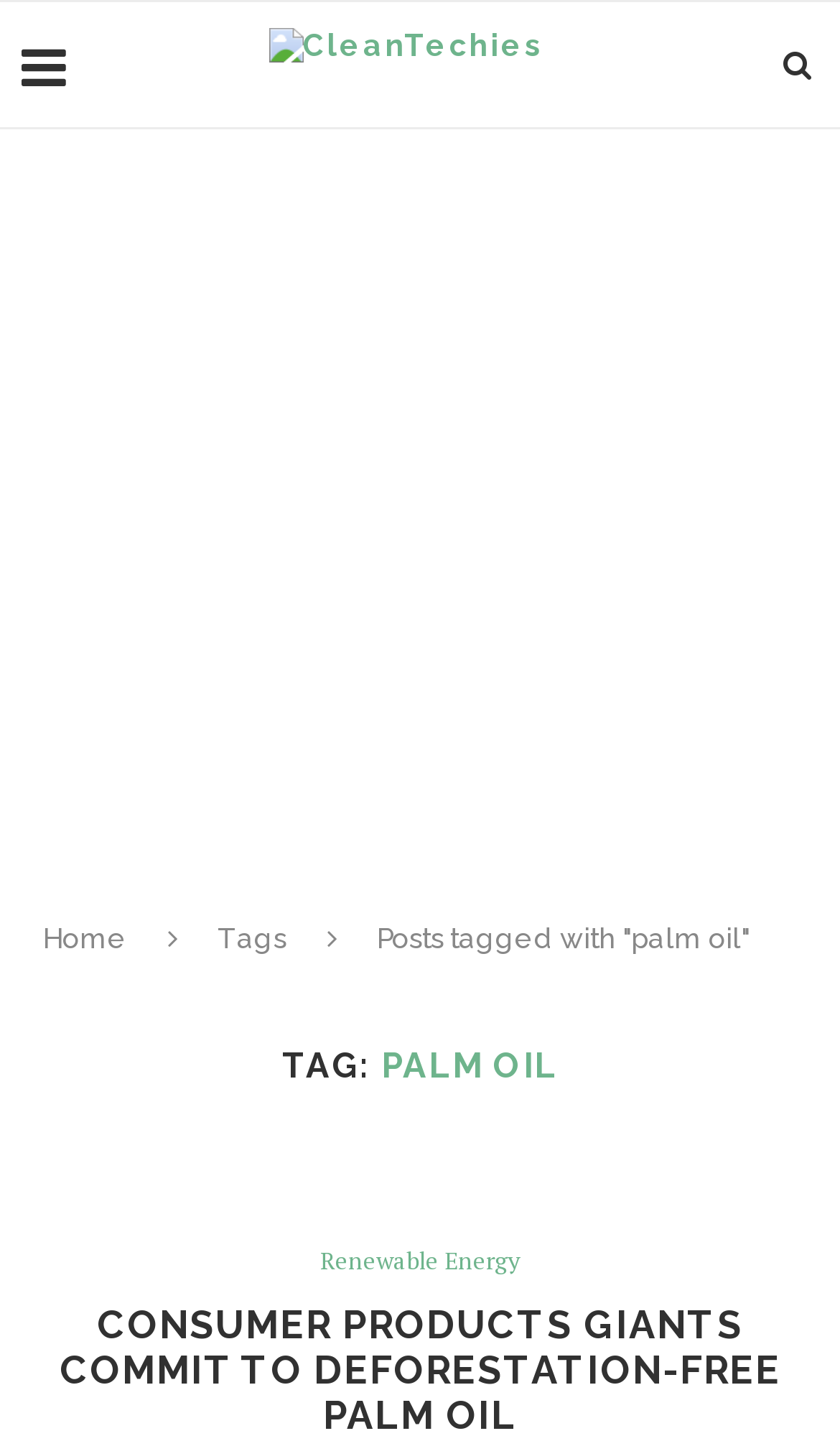Find the bounding box of the web element that fits this description: "Renewable Energy".

[0.381, 0.869, 0.619, 0.889]